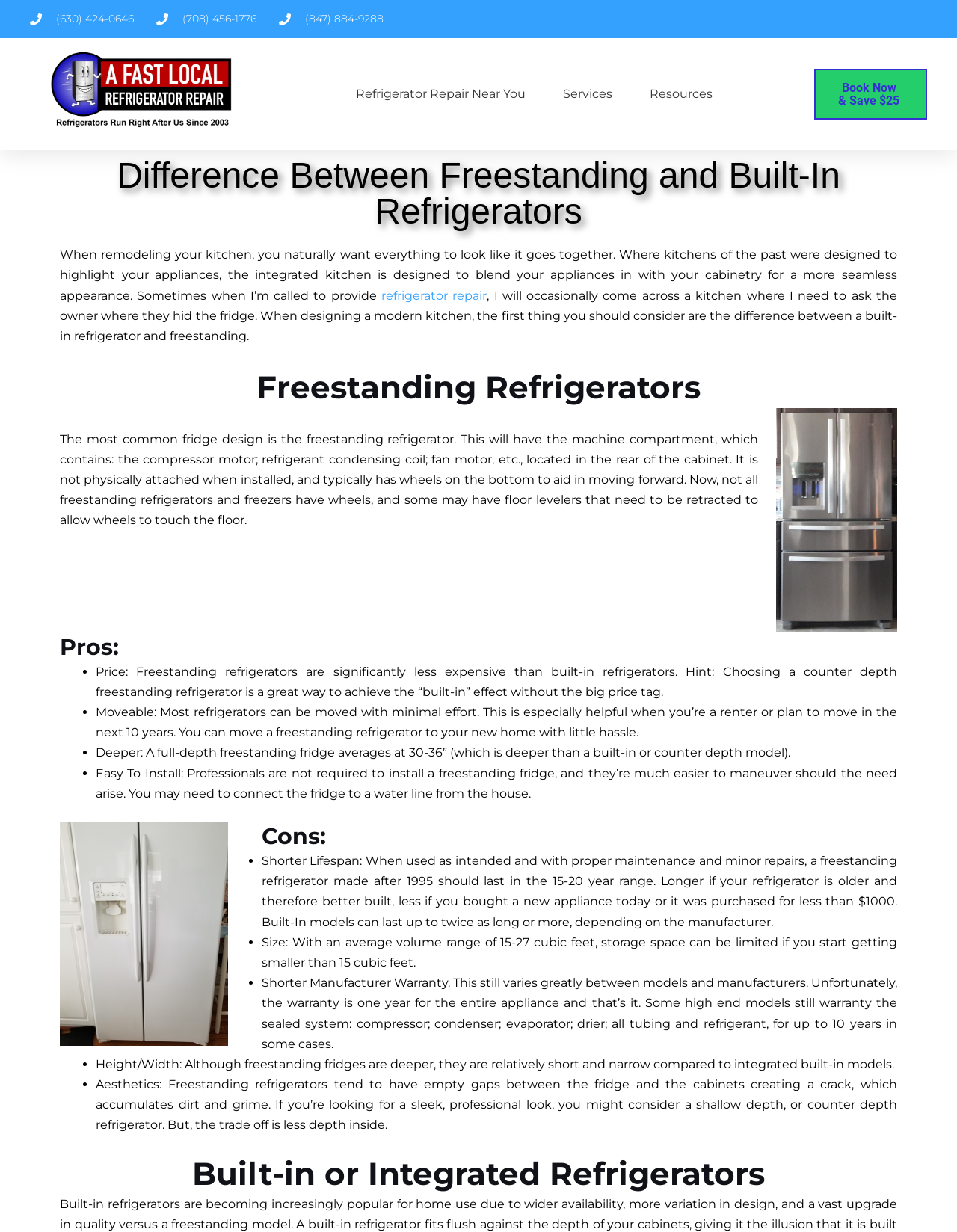Identify the bounding box coordinates of the clickable section necessary to follow the following instruction: "Read about the pros of freestanding refrigerators". The coordinates should be presented as four float numbers from 0 to 1, i.e., [left, top, right, bottom].

[0.1, 0.539, 0.938, 0.567]